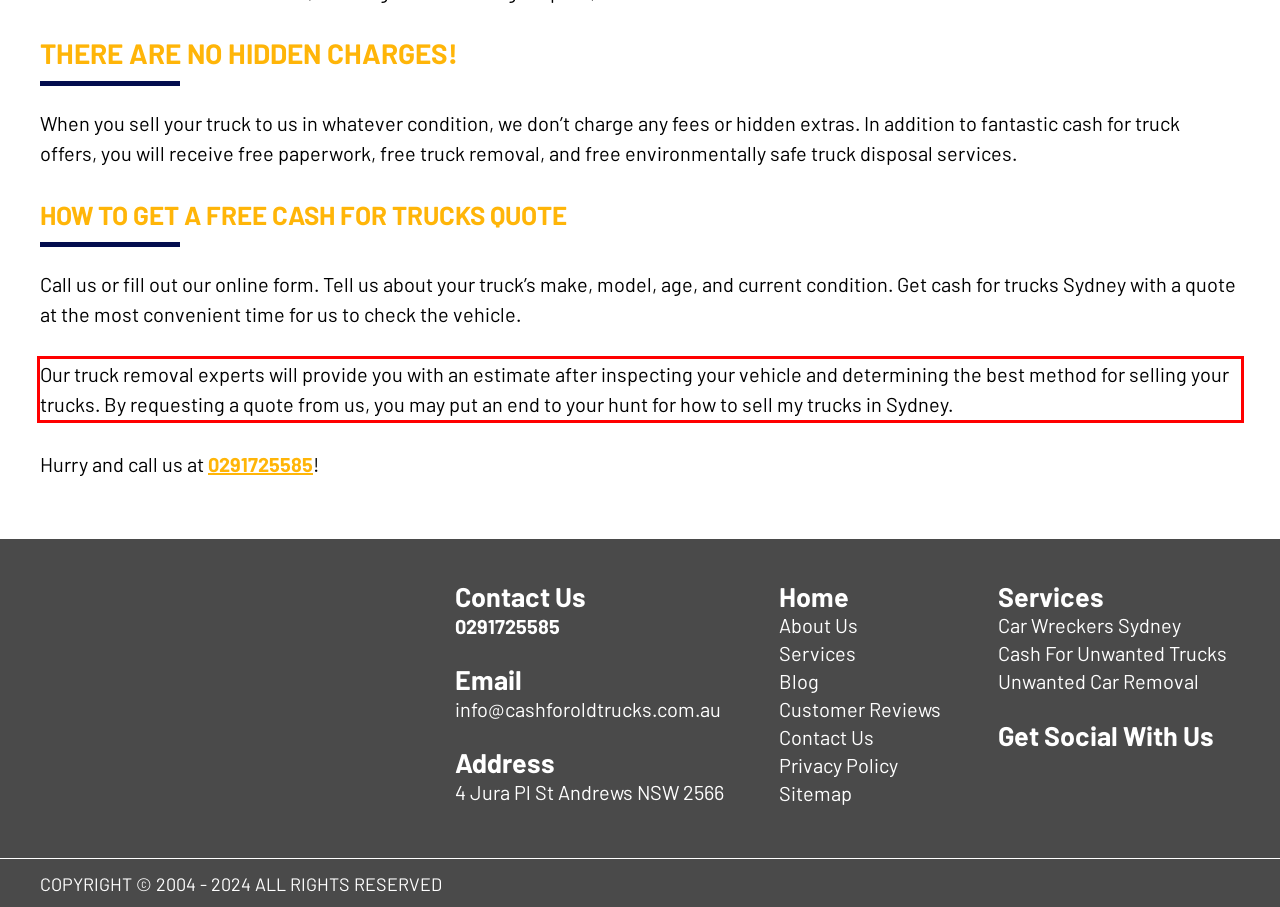There is a screenshot of a webpage with a red bounding box around a UI element. Please use OCR to extract the text within the red bounding box.

Our truck removal experts will provide you with an estimate after inspecting your vehicle and determining the best method for selling your trucks. By requesting a quote from us, you may put an end to your hunt for how to sell my trucks in Sydney.